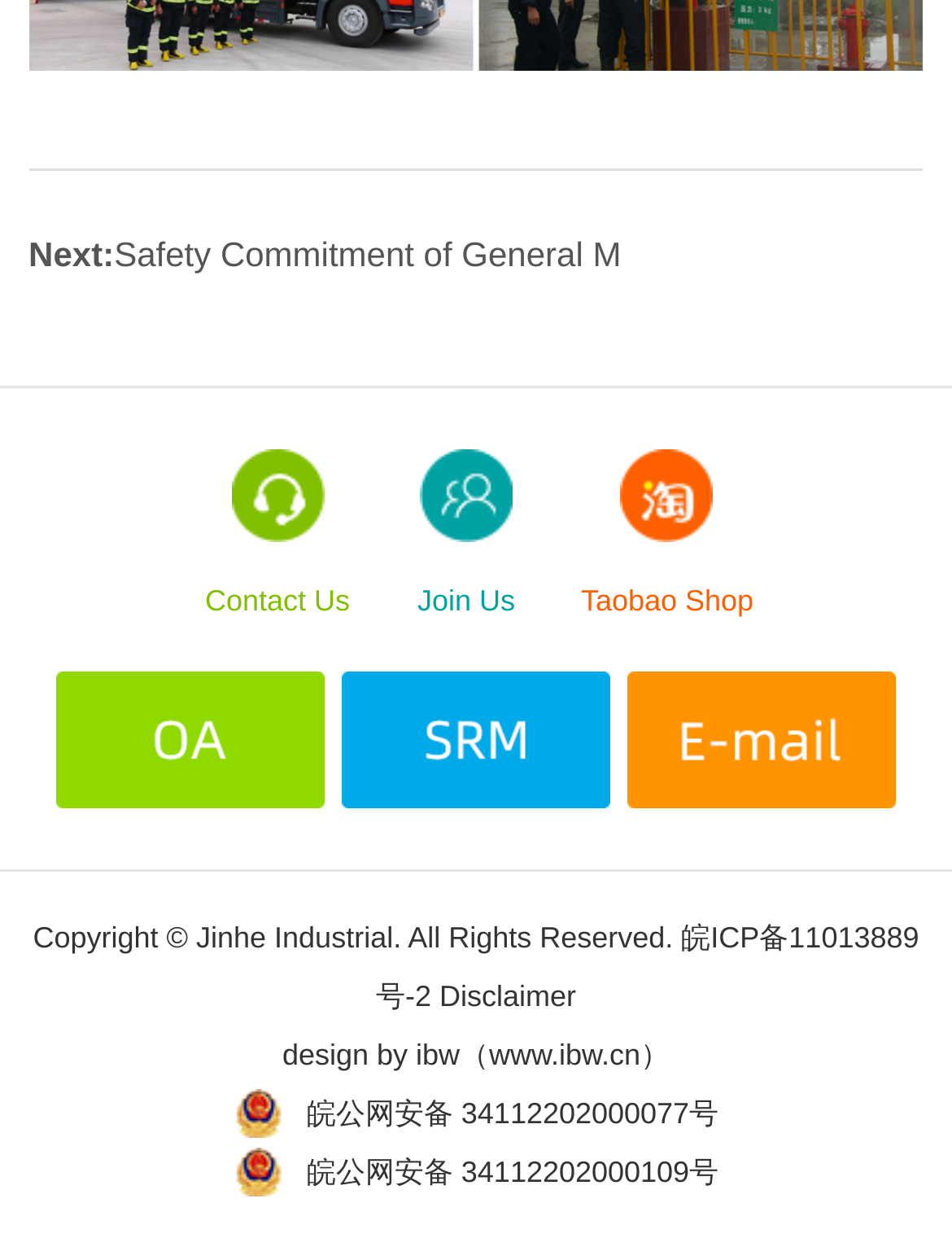Find and indicate the bounding box coordinates of the region you should select to follow the given instruction: "Join the company".

[0.4, 0.364, 0.579, 0.5]